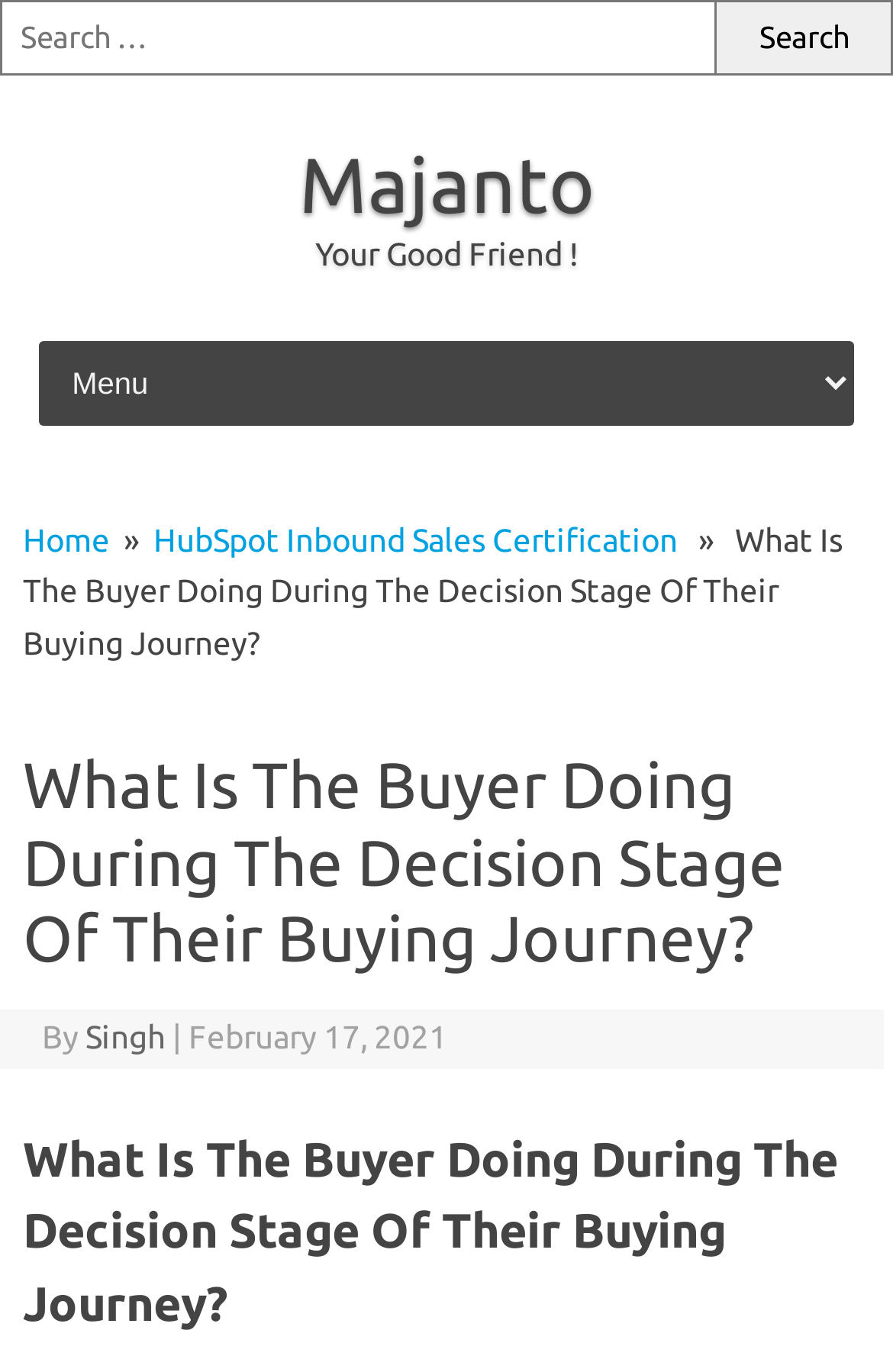Identify the bounding box coordinates for the region to click in order to carry out this instruction: "select an option from the combobox". Provide the coordinates using four float numbers between 0 and 1, formatted as [left, top, right, bottom].

[0.045, 0.249, 0.955, 0.31]